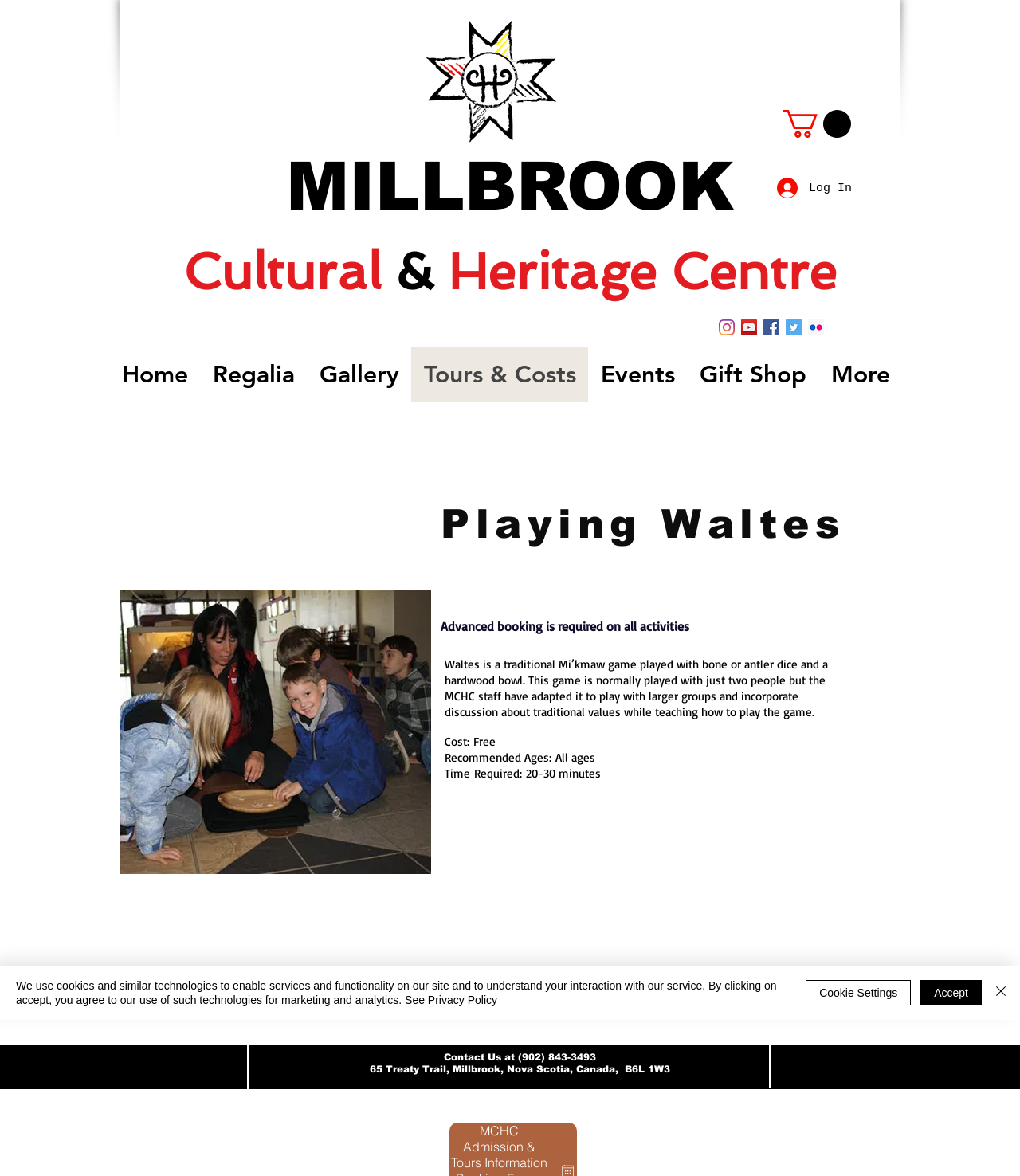What is the recommended age for playing Waltes?
Please provide a comprehensive answer based on the details in the screenshot.

I found the answer by reading the static text element on the webpage, which states 'Recommended Ages: All ages'.